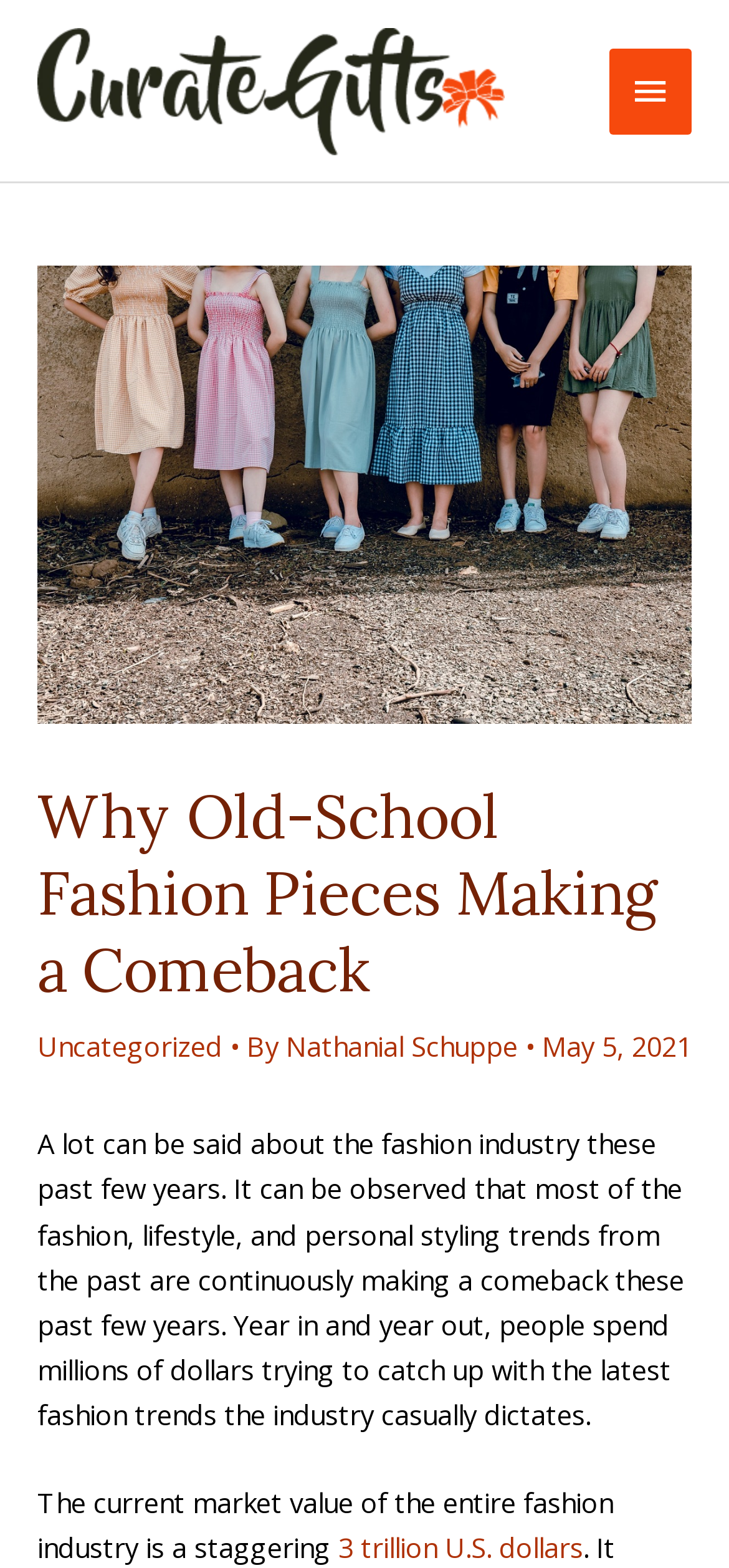Please provide the bounding box coordinates in the format (top-left x, top-left y, bottom-right x, bottom-right y). Remember, all values are floating point numbers between 0 and 1. What is the bounding box coordinate of the region described as: Uncategorized

[0.051, 0.655, 0.305, 0.679]